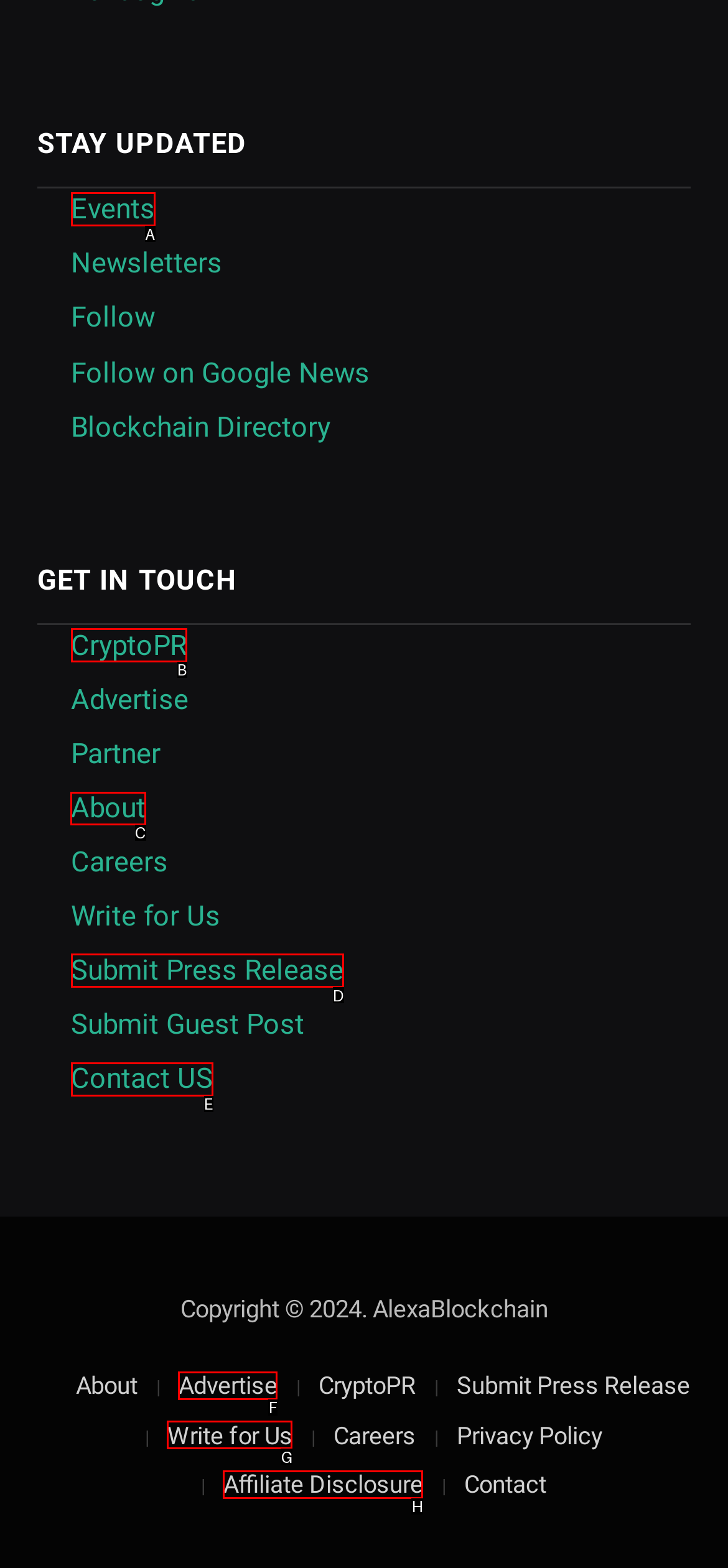To complete the task: View About page, which option should I click? Answer with the appropriate letter from the provided choices.

C